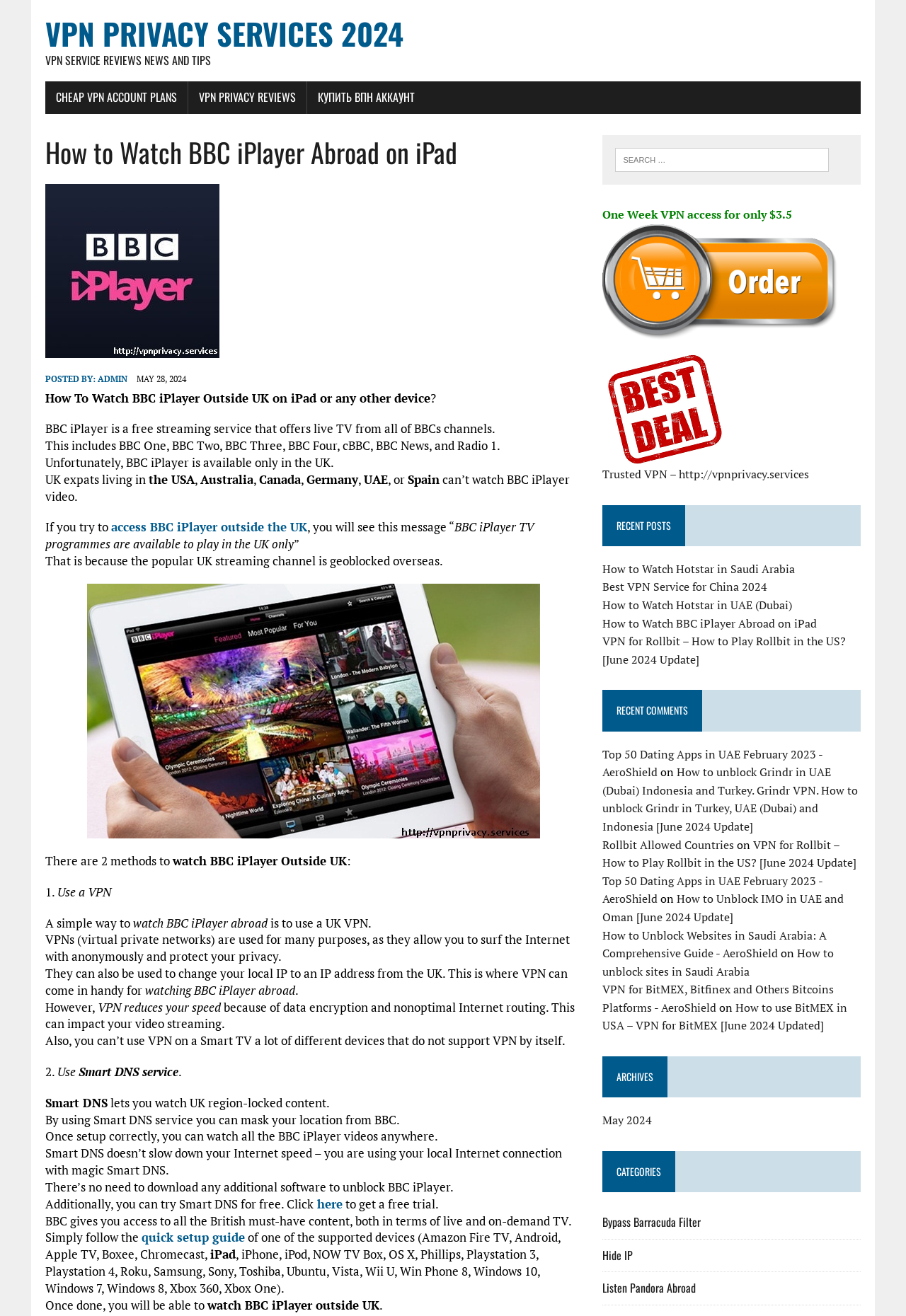What is the limitation of using a VPN?
Based on the image, give a one-word or short phrase answer.

Slows down internet speed